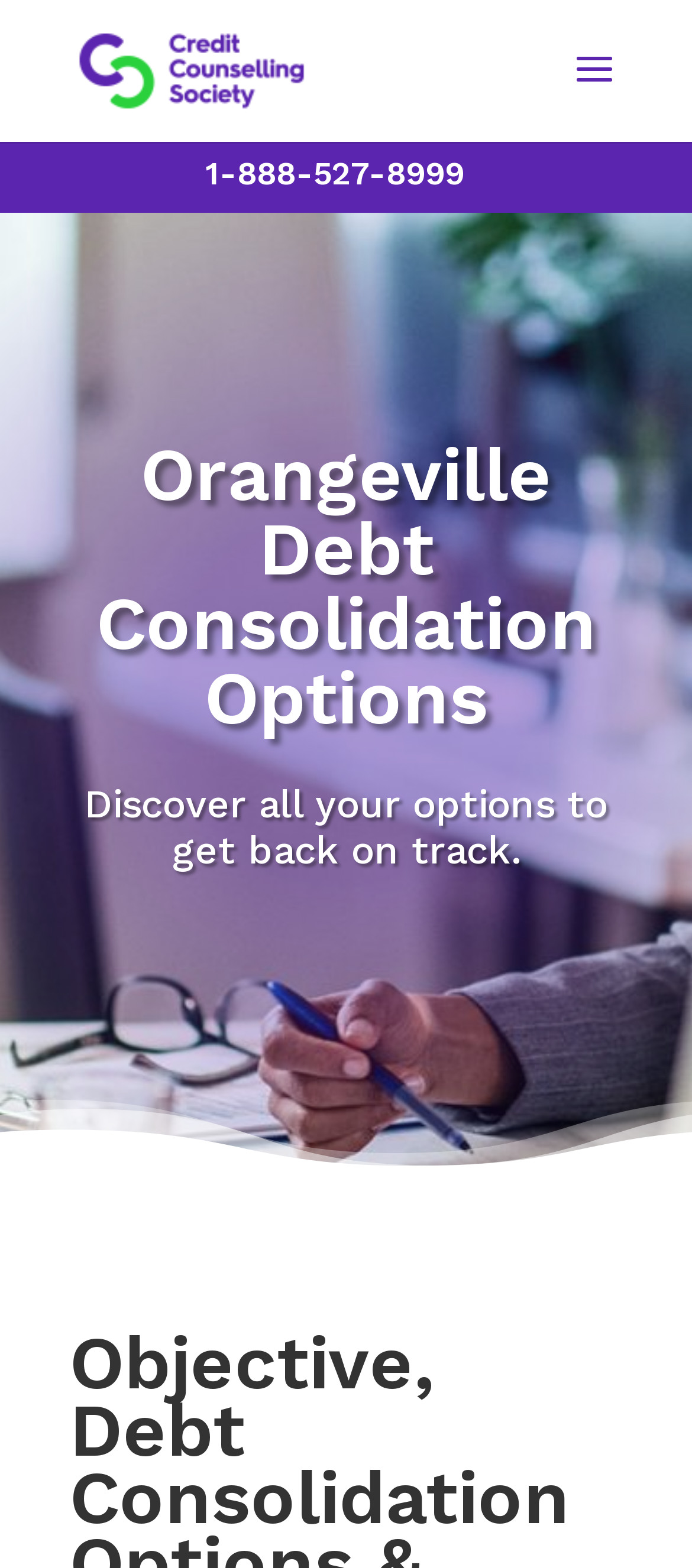What is the phone number to contact?
Please analyze the image and answer the question with as much detail as possible.

I found the phone number by looking at the link element with the text '1-888-527-8999' which is likely a contact number.